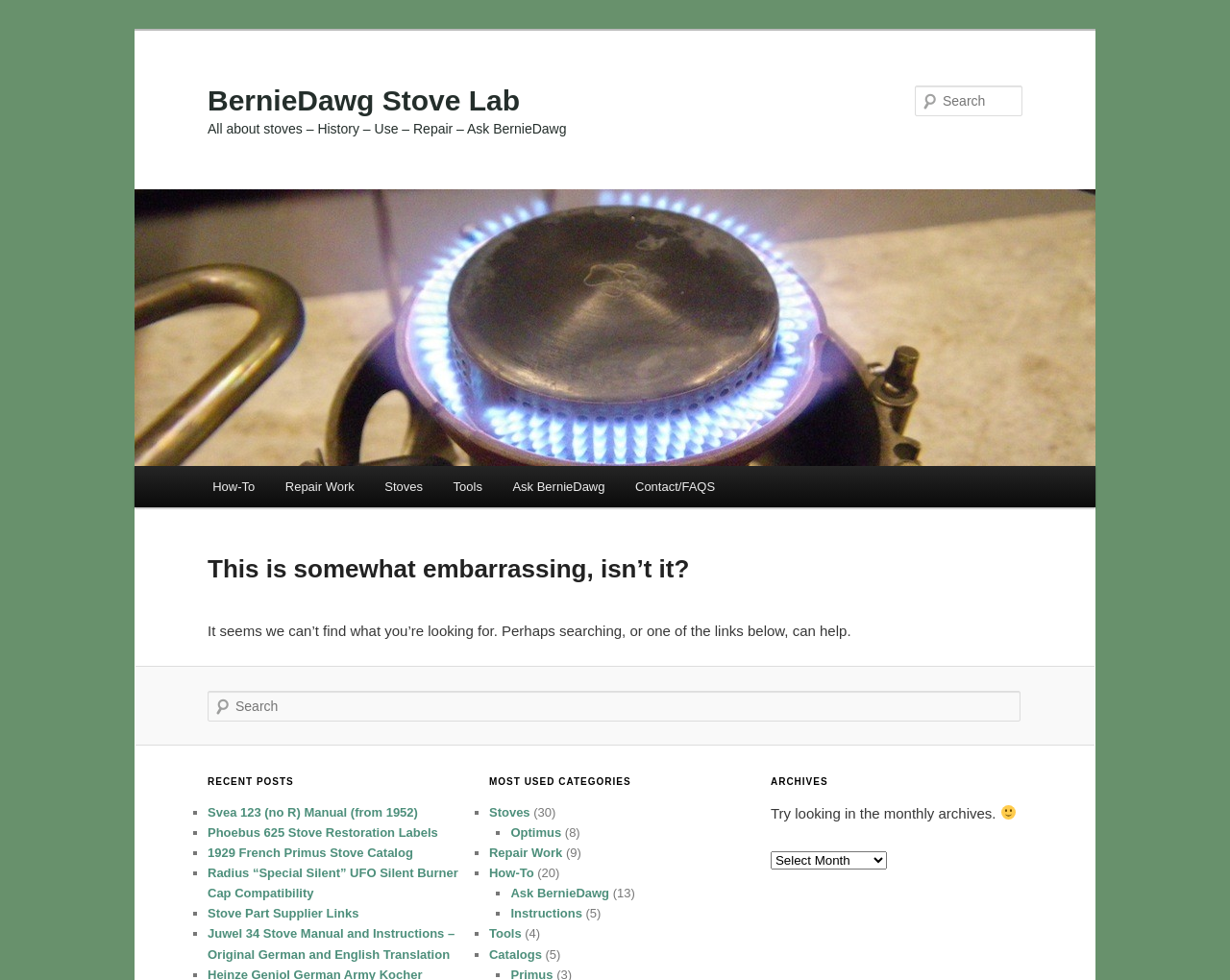What is the title of the article?
From the details in the image, answer the question comprehensively.

The title of the article is located in the heading element with the text 'This is somewhat embarrassing, isn’t it?' which is located at the top of the main content area.